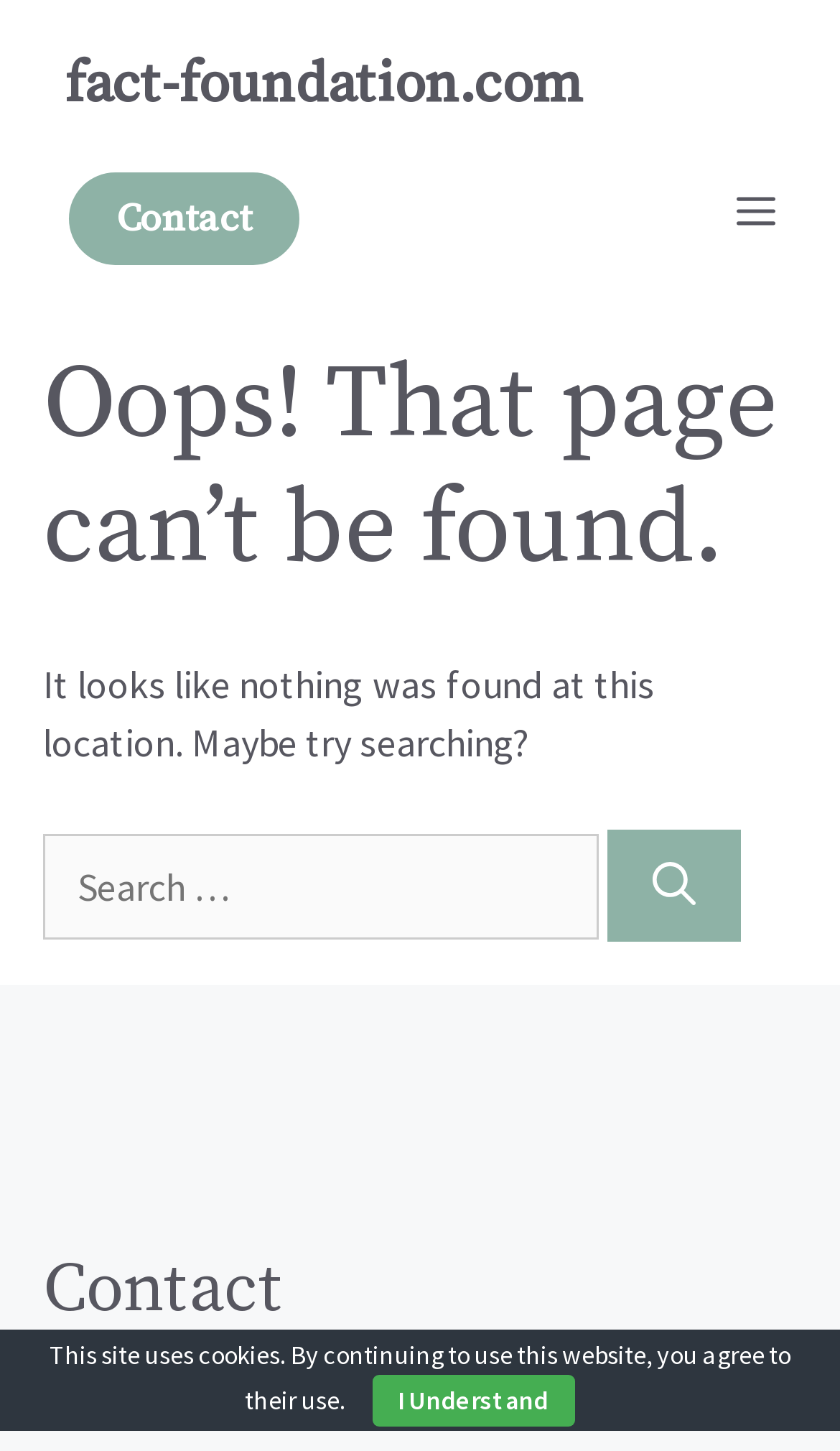What is the purpose of the search box?
Give a one-word or short-phrase answer derived from the screenshot.

Search for content